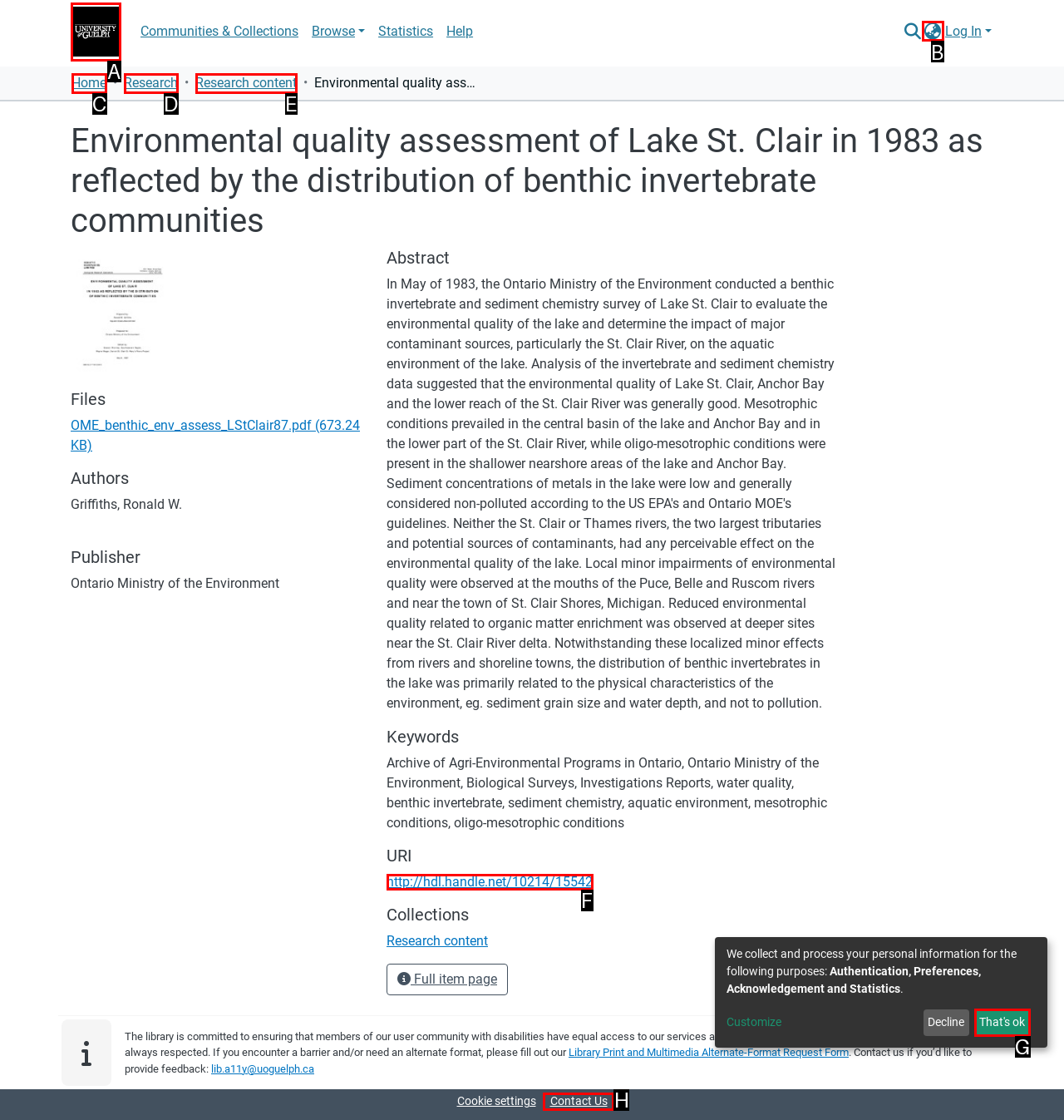To complete the instruction: Switch language, which HTML element should be clicked?
Respond with the option's letter from the provided choices.

B